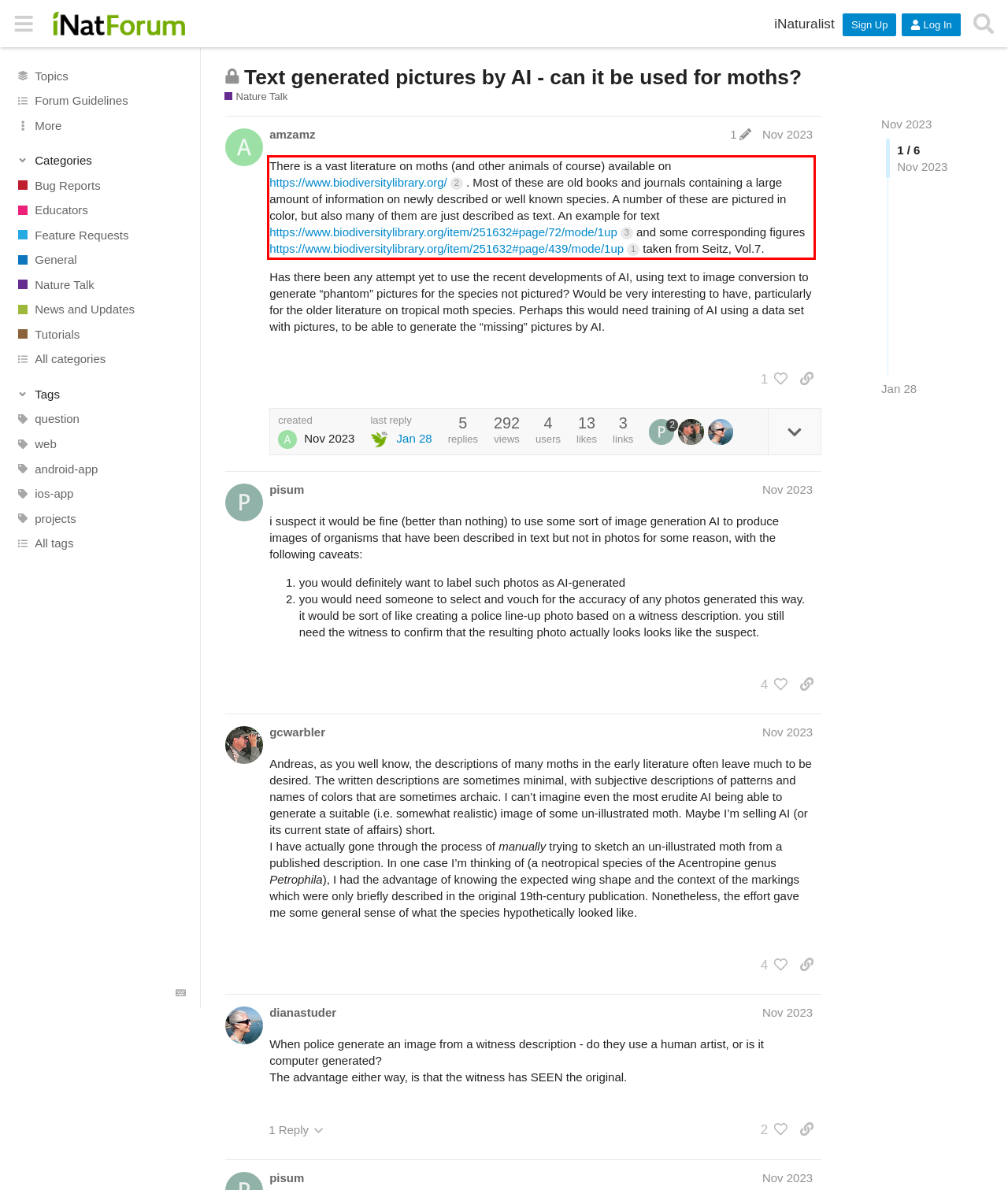Using the provided screenshot of a webpage, recognize and generate the text found within the red rectangle bounding box.

There is a vast literature on moths (and other animals of course) available on https://www.biodiversitylibrary.org/ 2 . Most of these are old books and journals containing a large amount of information on newly described or well known species. A number of these are pictured in color, but also many of them are just described as text. An example for text https://www.biodiversitylibrary.org/item/251632#page/72/mode/1up 3 and some corresponding figures https://www.biodiversitylibrary.org/item/251632#page/439/mode/1up 1 taken from Seitz, Vol.7.